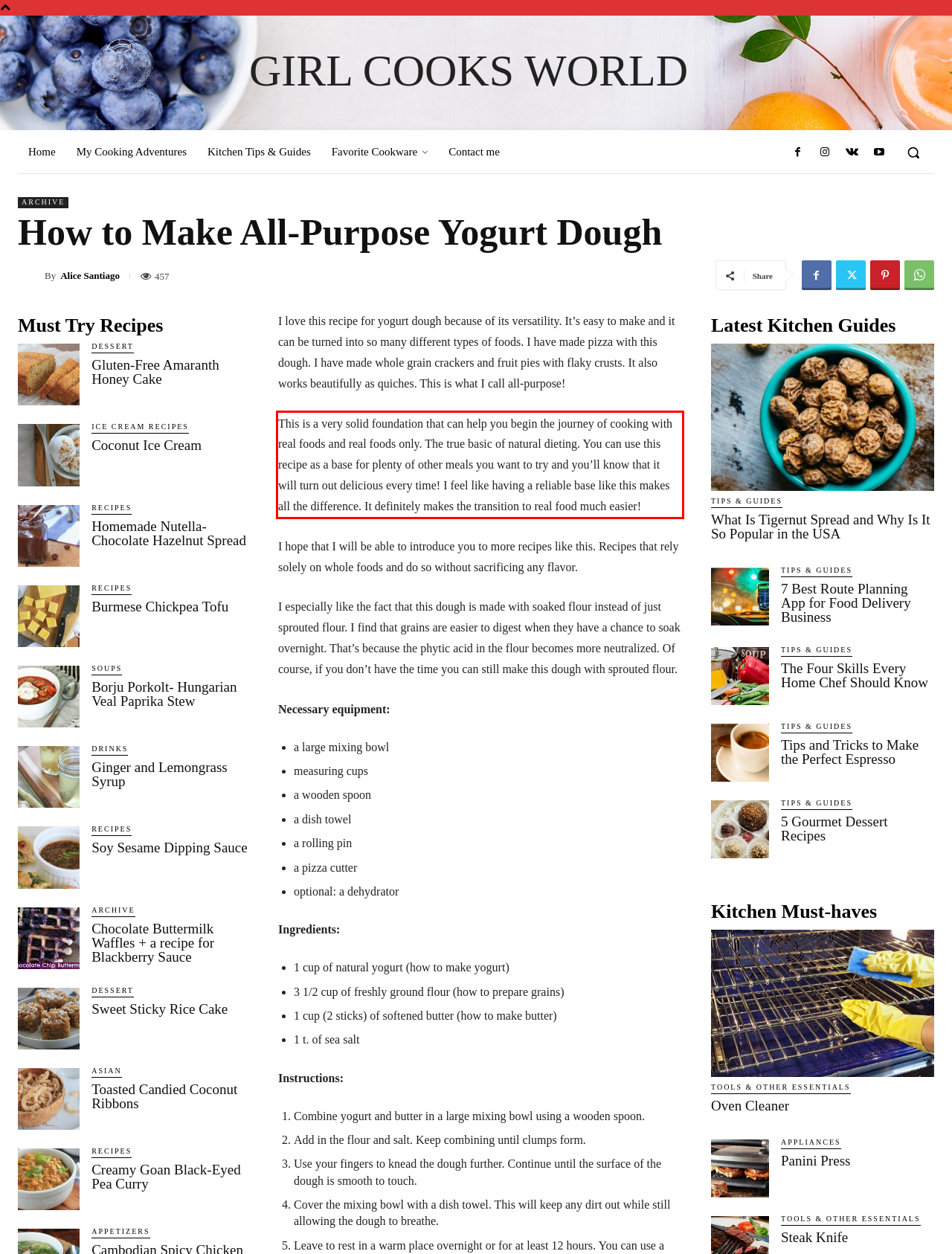You are provided with a webpage screenshot that includes a red rectangle bounding box. Extract the text content from within the bounding box using OCR.

This is a very solid foundation that can help you begin the journey of cooking with real foods and real foods only. The true basic of natural dieting. You can use this recipe as a base for plenty of other meals you want to try and you’ll know that it will turn out delicious every time! I feel like having a reliable base like this makes all the difference. It definitely makes the transition to real food much easier!